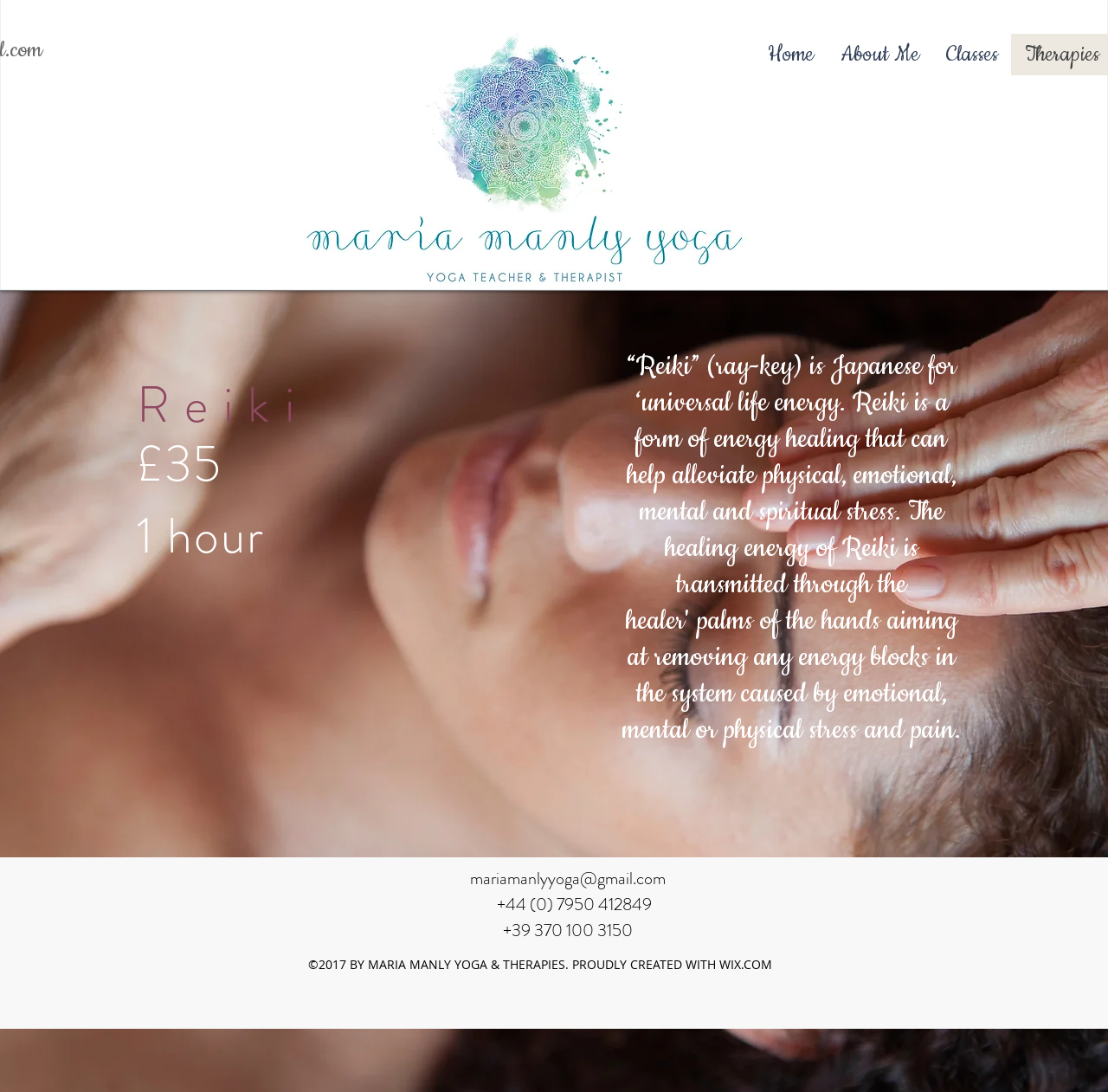Carefully examine the image and provide an in-depth answer to the question: How can you contact Maria Manly?

I found this answer by looking at the contentinfo section, where there are links to an email address and two phone numbers. This suggests that you can contact Maria Manly through email or phone.